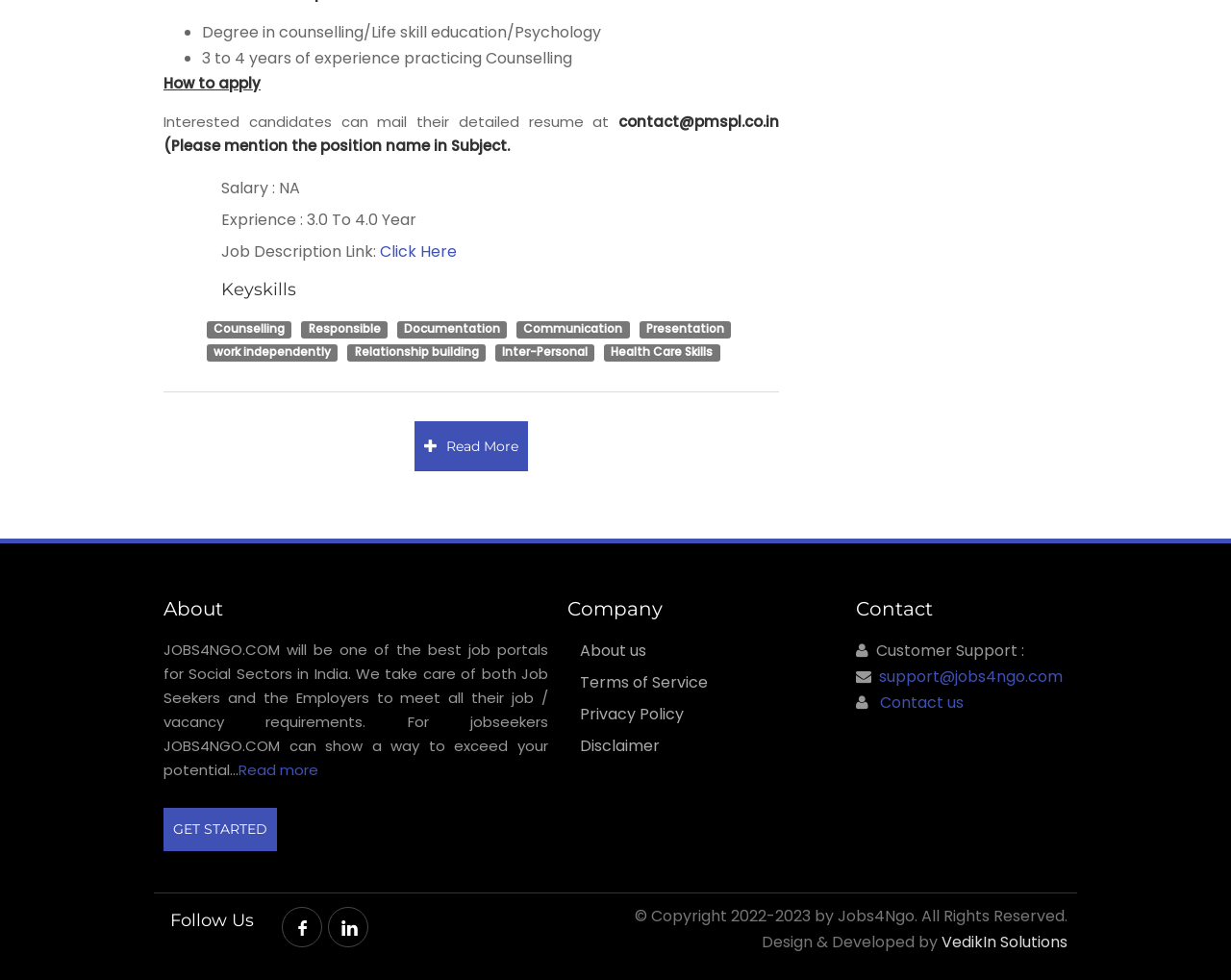Answer the question using only a single word or phrase: 
What is the job description link?

Click Here